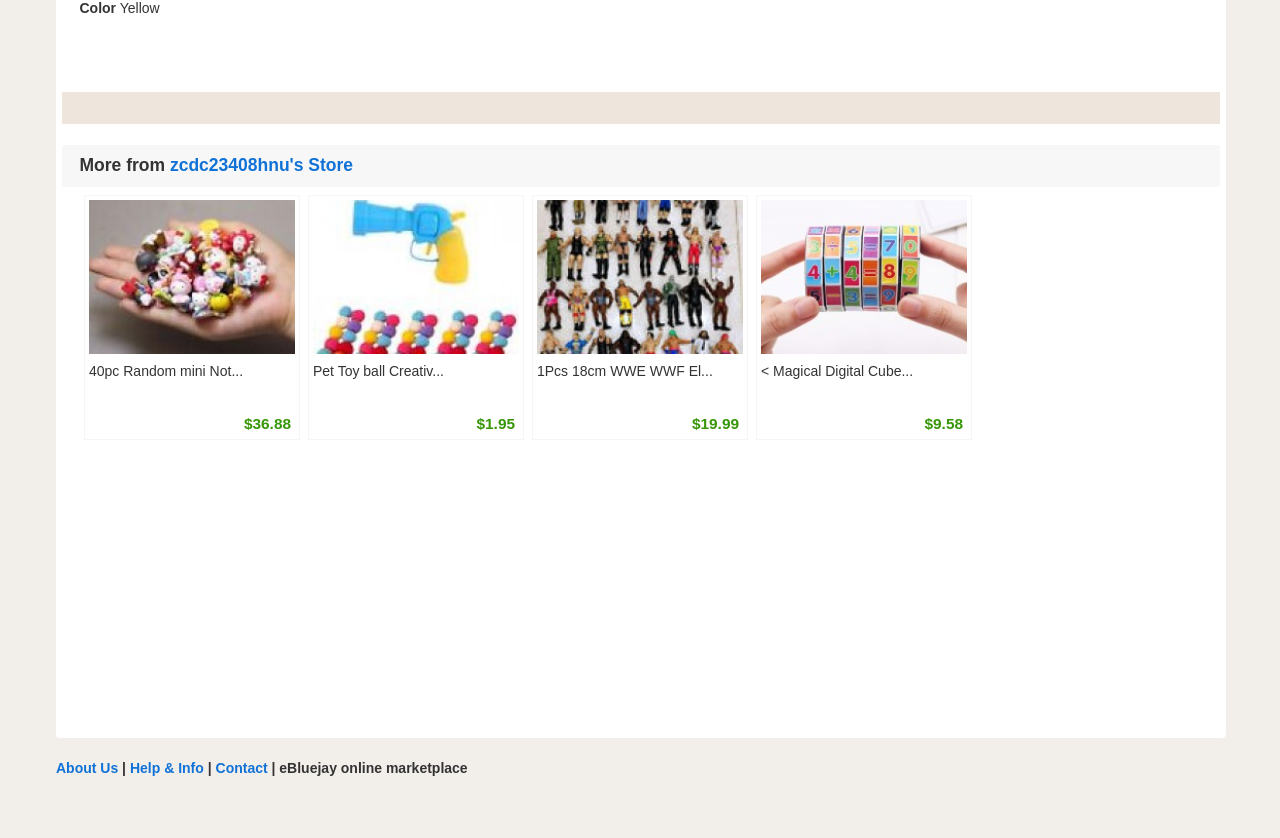Determine the bounding box coordinates of the region to click in order to accomplish the following instruction: "Check Pet Toy ball Creative Interactive Plush balls+Launching Gun Interactive Cat Toy". Provide the coordinates as four float numbers between 0 and 1, specifically [left, top, right, bottom].

[0.245, 0.323, 0.405, 0.342]